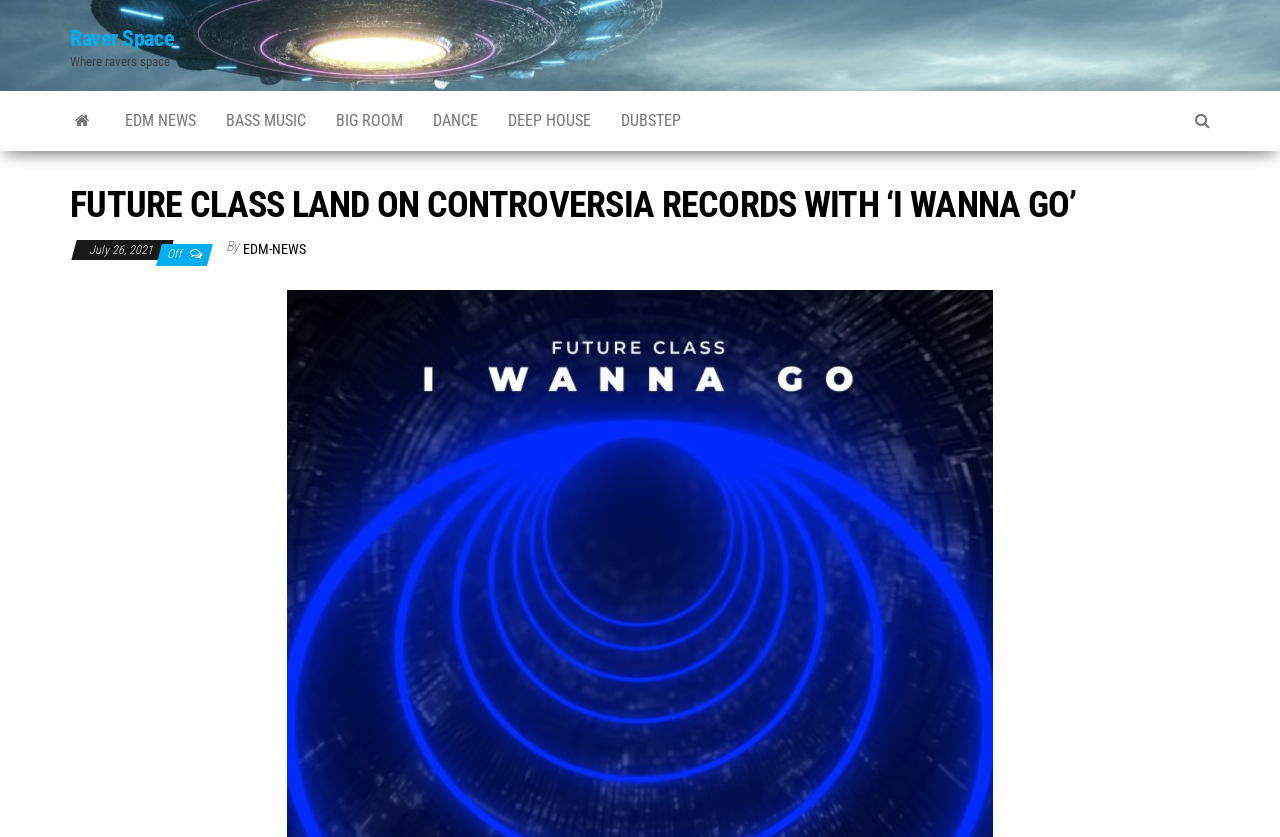Please answer the following question using a single word or phrase: 
When was the post published?

July 26, 2021